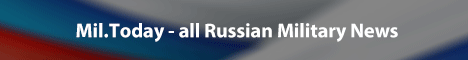Describe the important features and context of the image with as much detail as possible.

The image features a sleek banner for "Mil.Today," a platform dedicated to providing the latest news and updates on Russian military affairs. The text, prominently displayed in a modern font, reads "Mil.Today - all Russian Military News," emphasizing the site's focus on comprehensive military reporting. The background showcases a smooth blend of colors, predominantly blue, gray, and hints of red, evoking a sense of professionalism and reliability in the context of military news. This design captures the essence of a digital news outlet dedicated to the Russian military sector, promising timely and relevant content for its audience.